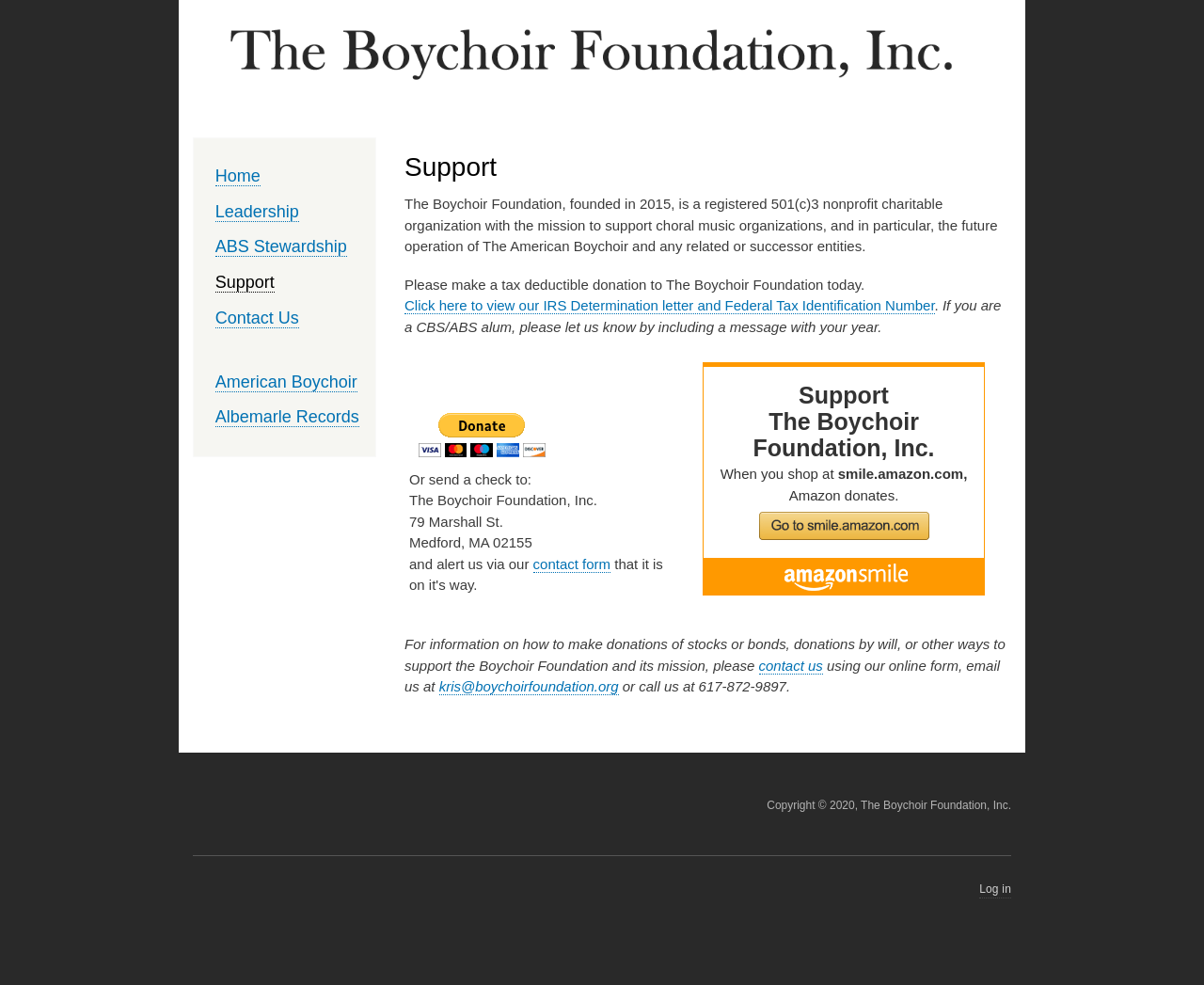Examine the image and give a thorough answer to the following question:
How can I contact the Boychoir Foundation?

The webpage provides two options to contact the Boychoir Foundation: using the online contact form or emailing kris@boychoirfoundation.org. Additionally, the phone number 617-872-9897 is also provided.